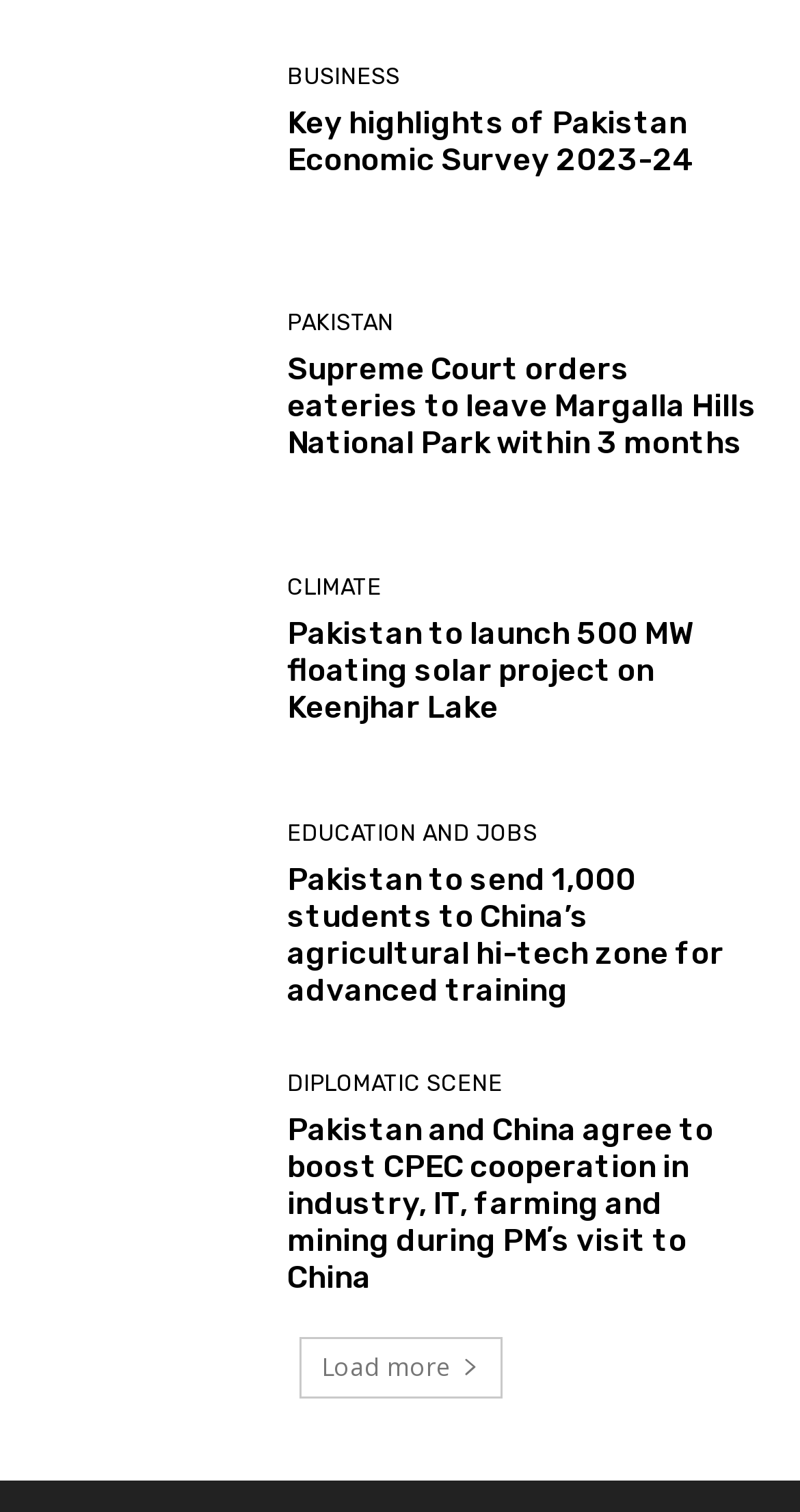Please locate the bounding box coordinates of the element that needs to be clicked to achieve the following instruction: "Read about Key highlights of Pakistan Economic Survey 2023-24". The coordinates should be four float numbers between 0 and 1, i.e., [left, top, right, bottom].

[0.051, 0.01, 0.321, 0.153]